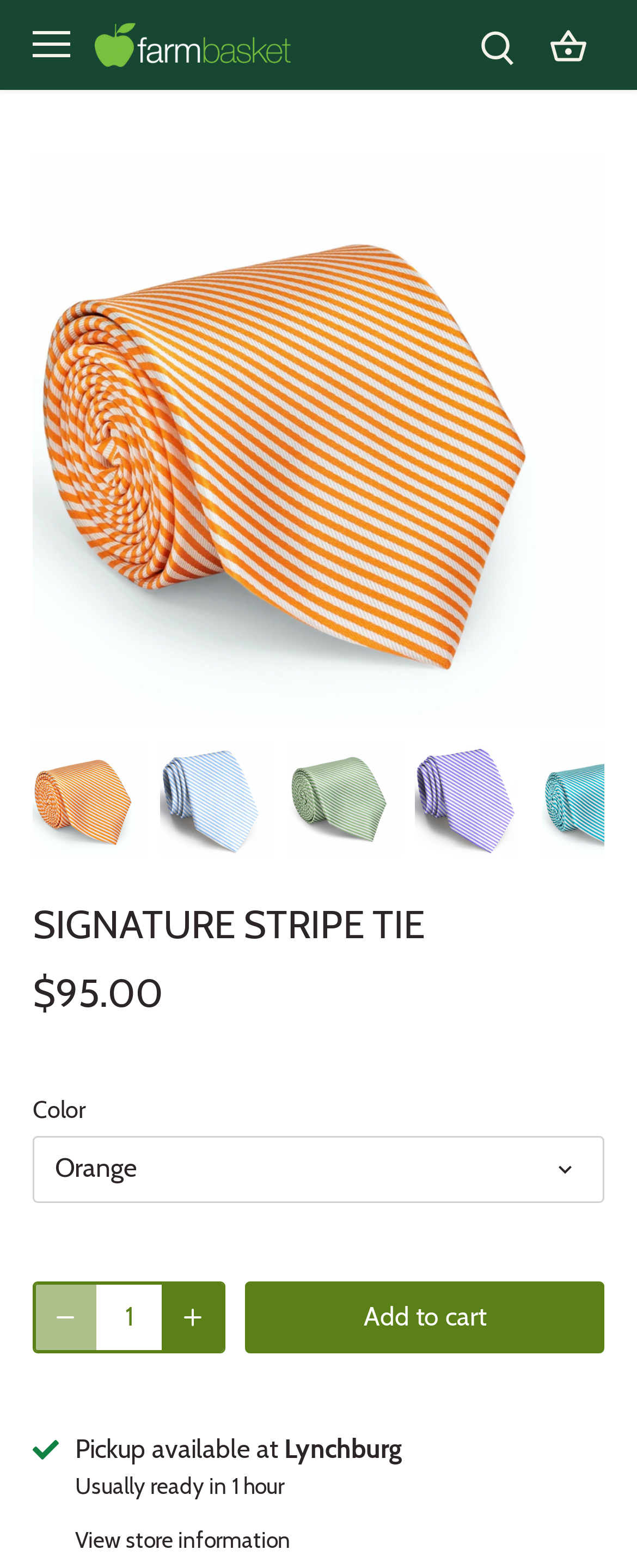Answer this question in one word or a short phrase: What is the price of the Signature Stripe Tie?

$95.00